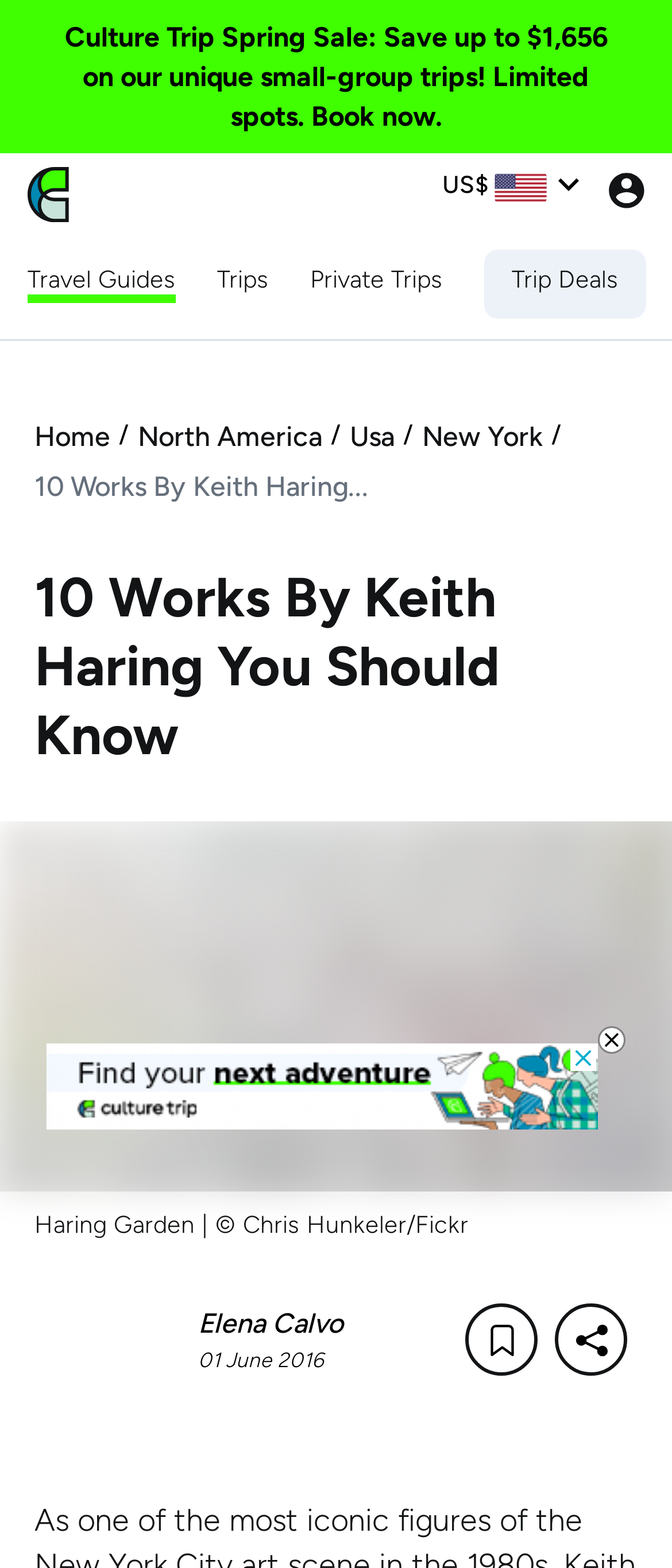What is the name of the artist profiled on this webpage?
Using the information from the image, provide a comprehensive answer to the question.

Based on the webpage's content, specifically the heading '10 Works By Keith Haring You Should Know', it is clear that the webpage is profiling the artist Keith Haring.